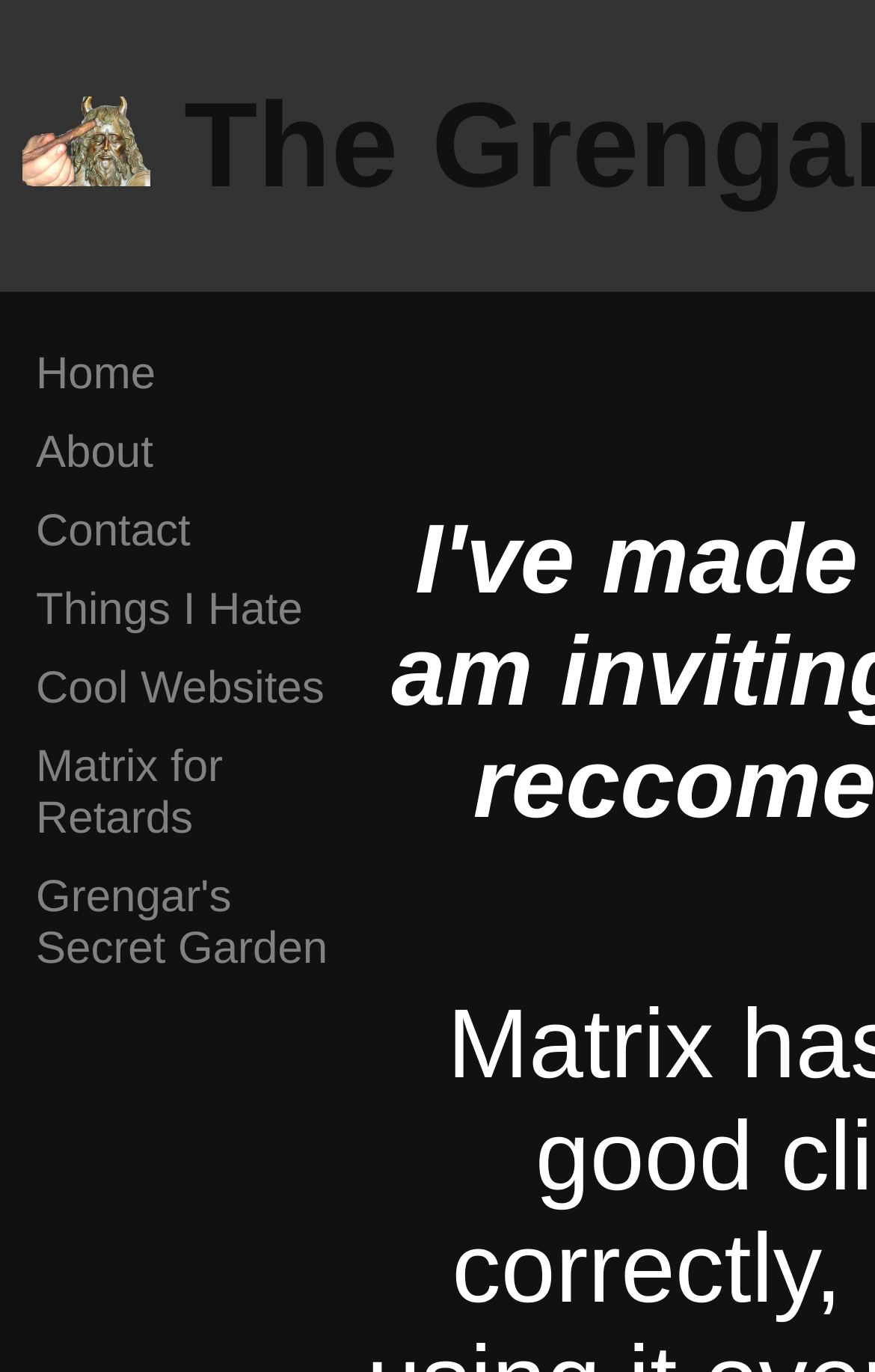Using the provided element description, identify the bounding box coordinates as (top-left x, top-left y, bottom-right x, bottom-right y). Ensure all values are between 0 and 1. Description: November 2, 2006March 29, 2020

None